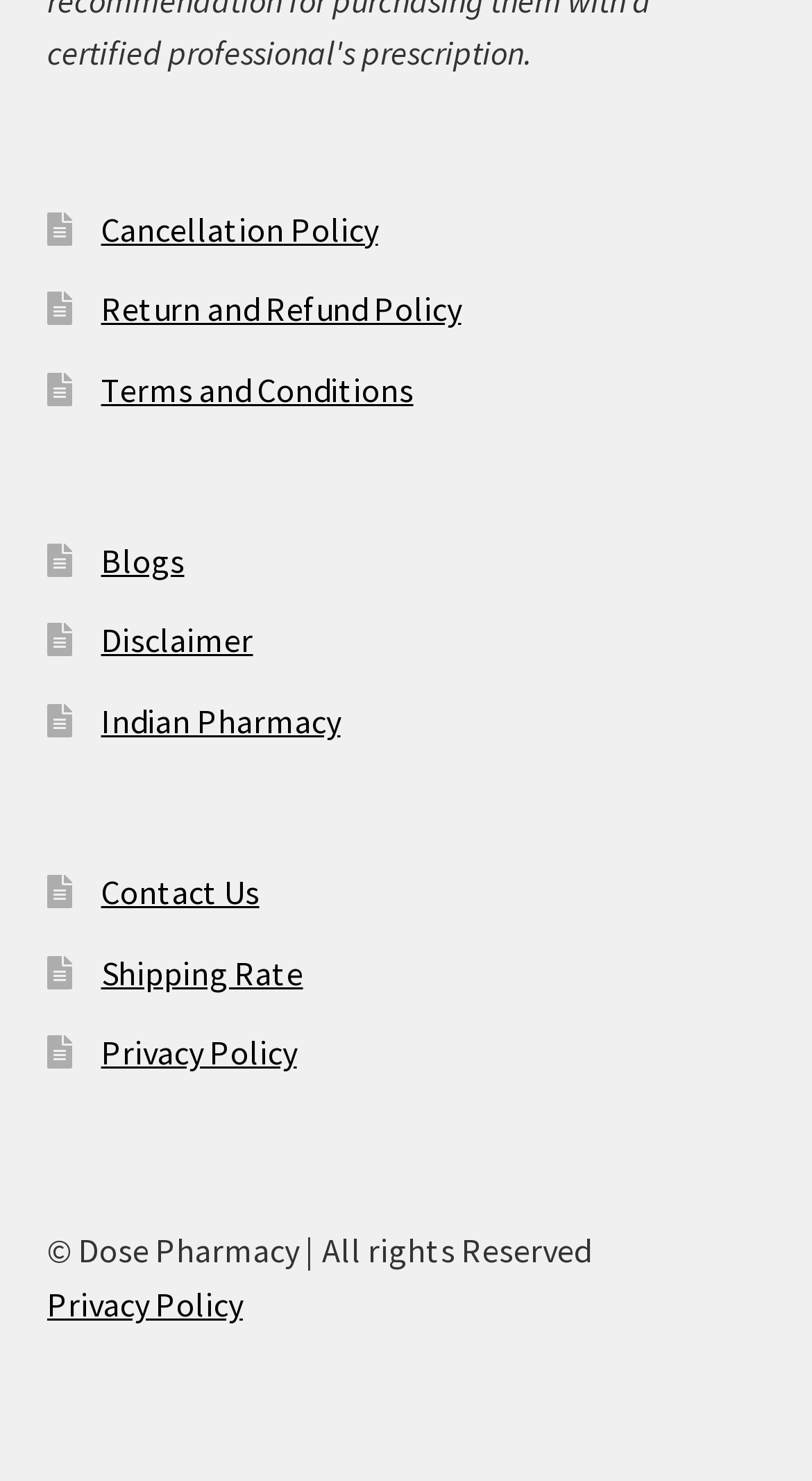Identify the bounding box coordinates of the region that should be clicked to execute the following instruction: "Enter your name".

None